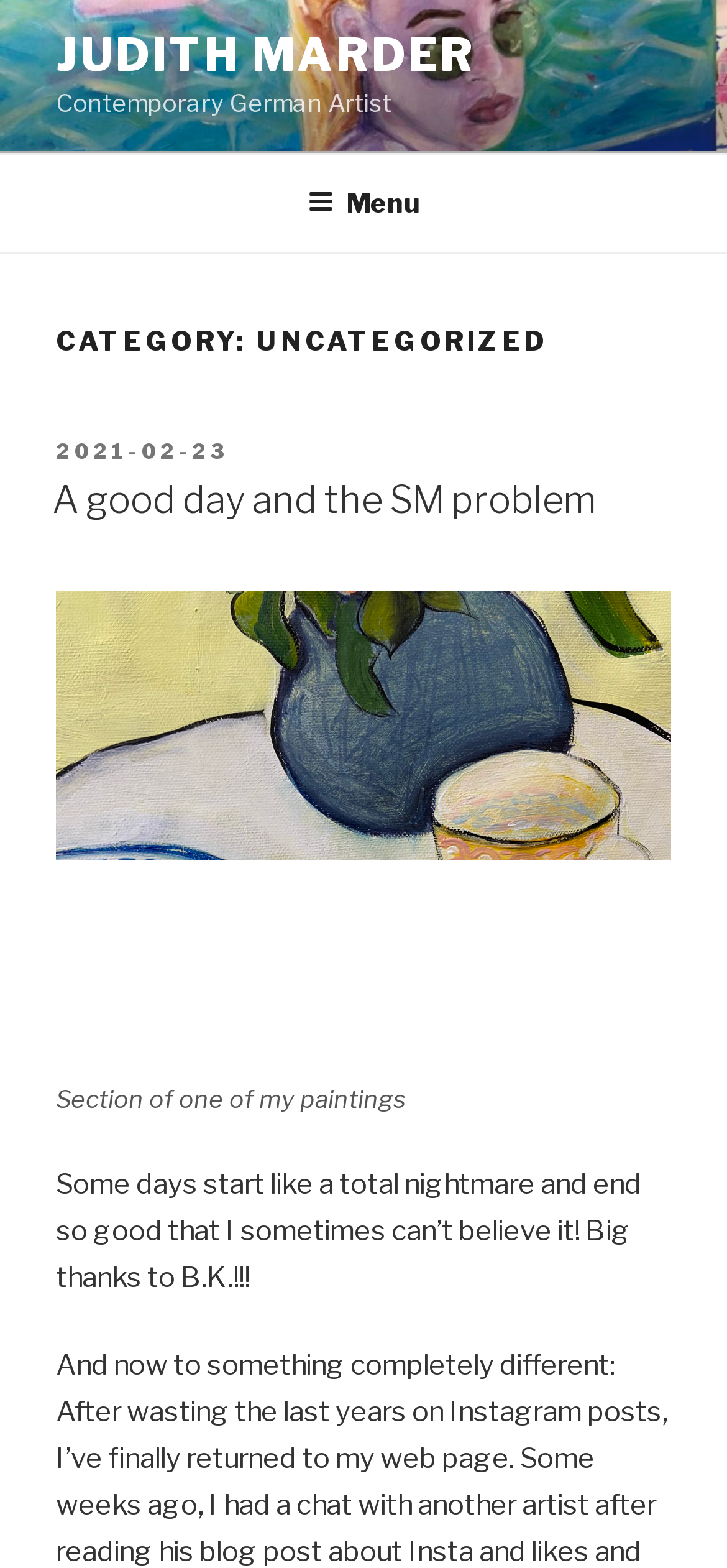Provide your answer to the question using just one word or phrase: What is described in the figure caption?

Section of one of my paintings